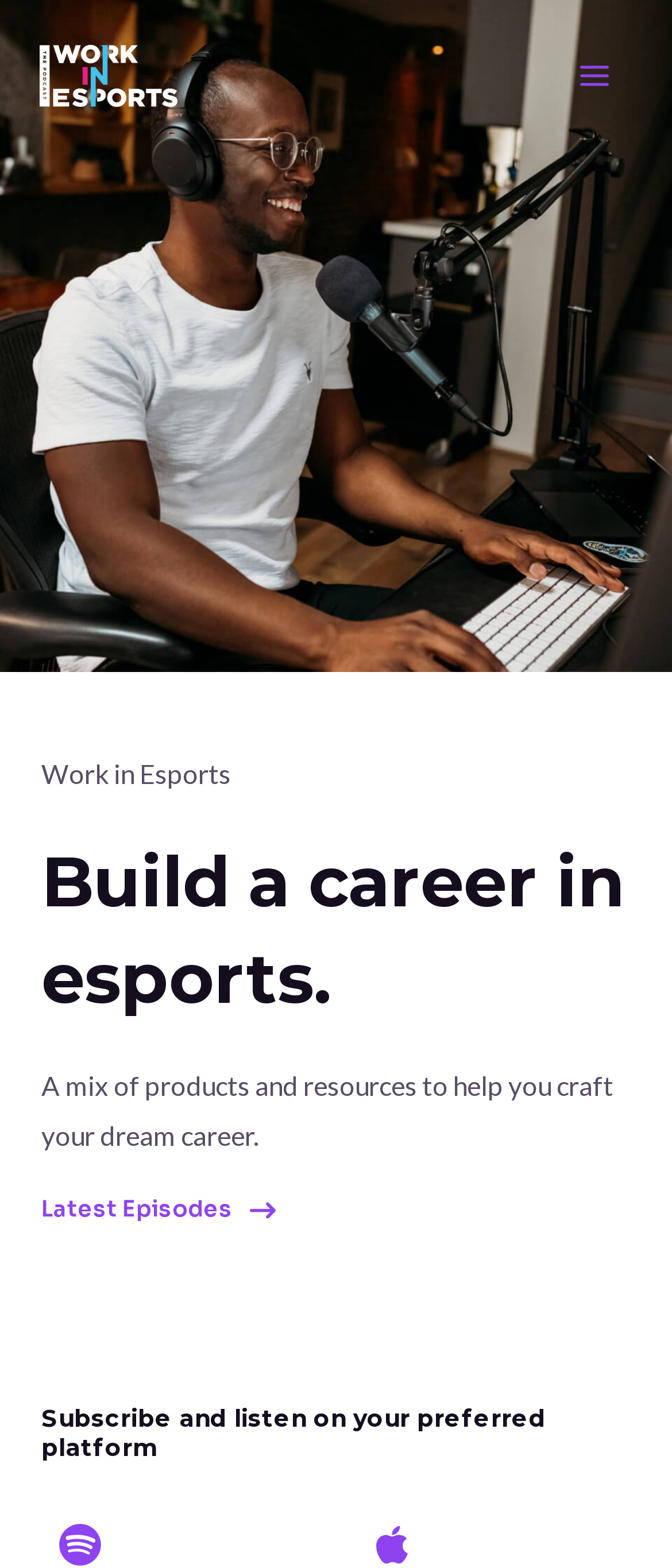Locate and provide the bounding box coordinates for the HTML element that matches this description: "alt="Work in Esports"".

[0.06, 0.036, 0.265, 0.056]